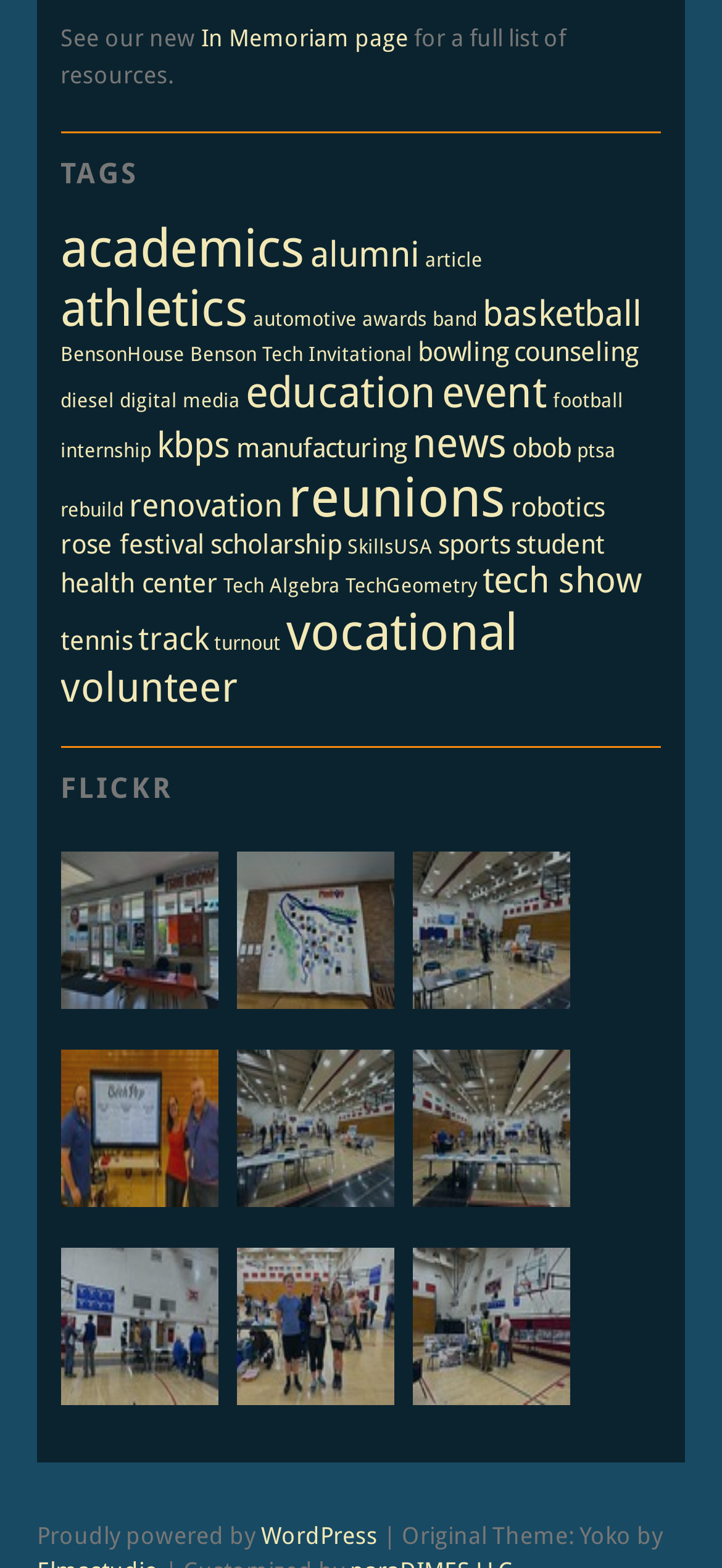Can you specify the bounding box coordinates of the area that needs to be clicked to fulfill the following instruction: "Click on the 'WordPress' link"?

[0.362, 0.97, 0.523, 0.988]